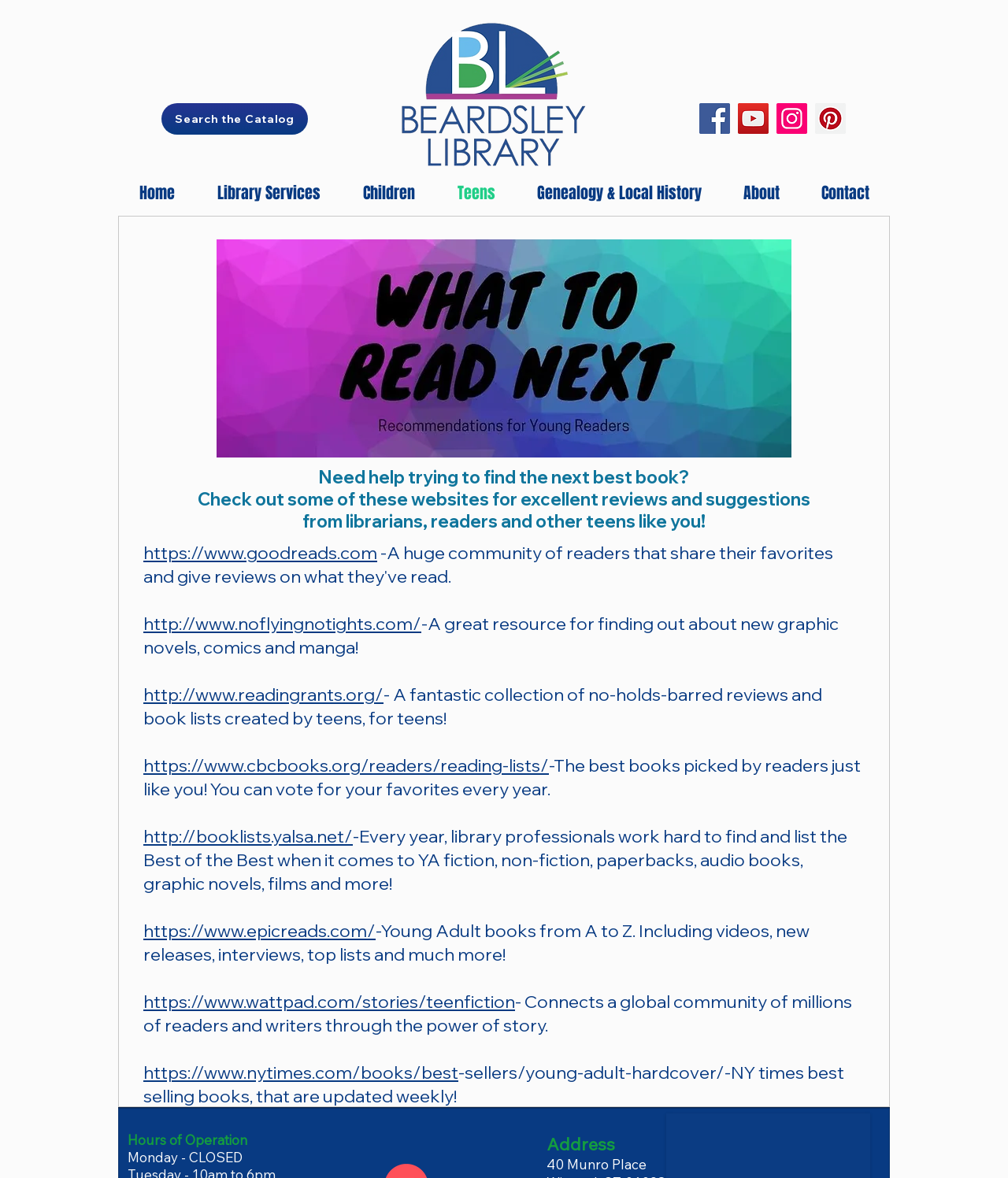Please provide a comprehensive answer to the question below using the information from the image: What is the address of the library?

I looked at the bottom section of the webpage and found a static text that says 'Address' followed by '40 Munro Place', which is the address of the library.